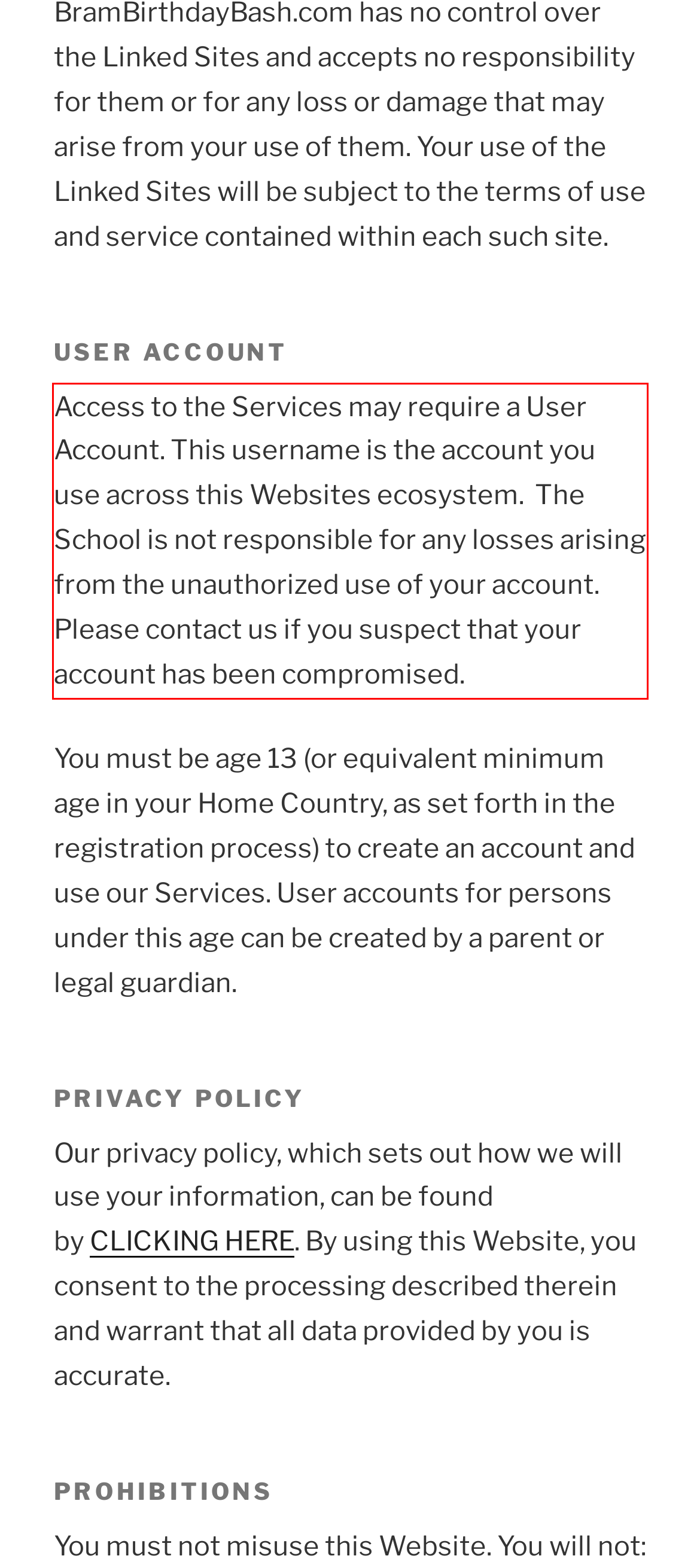Using the webpage screenshot, recognize and capture the text within the red bounding box.

Access to the Services may require a User Account. This username is the account you use across this Websites ecosystem. The School is not responsible for any losses arising from the unauthorized use of your account. Please contact us if you suspect that your account has been compromised.